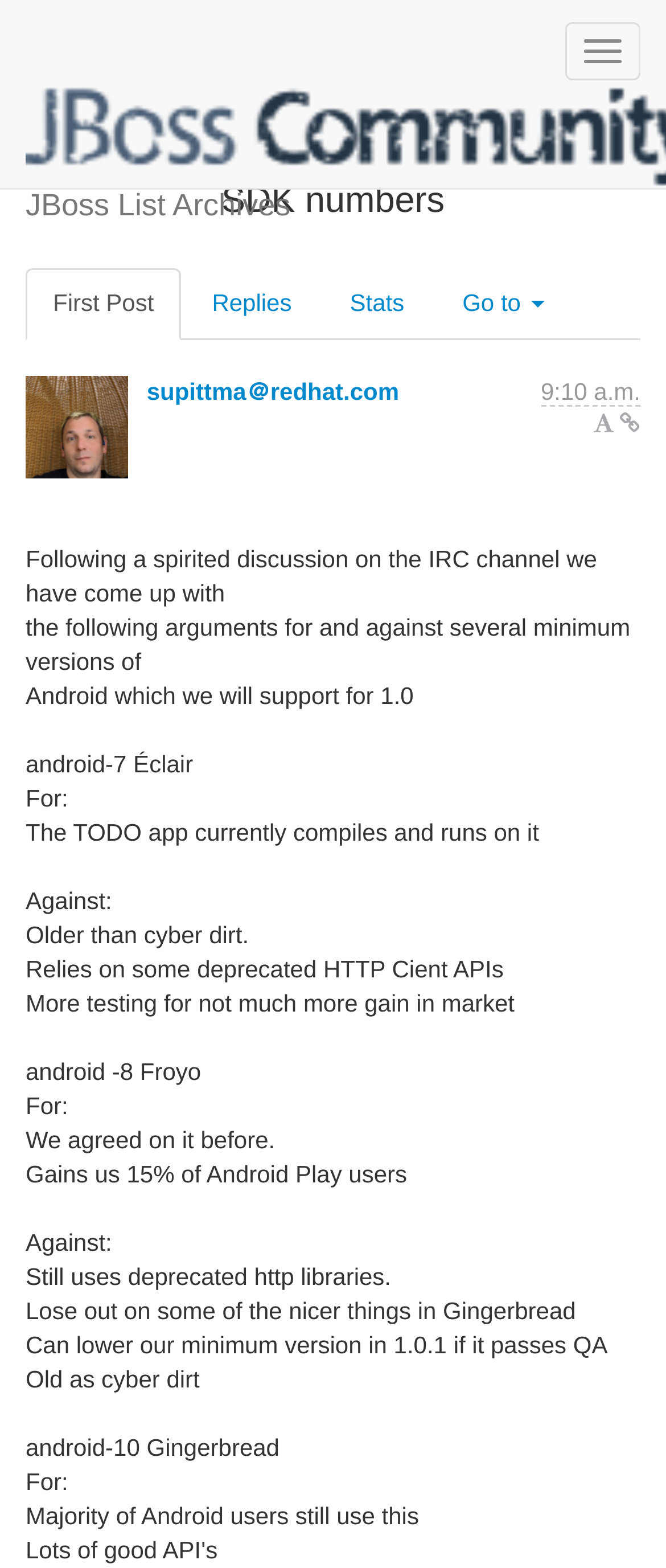Using the information from the screenshot, answer the following question thoroughly:
What is the time mentioned in the sender's information?

I examined the sender's information and found the time '9:10 a.m.' mentioned, which is part of the text 'Sender's time: Oct. 26, 2012, 10:10 a.m.'